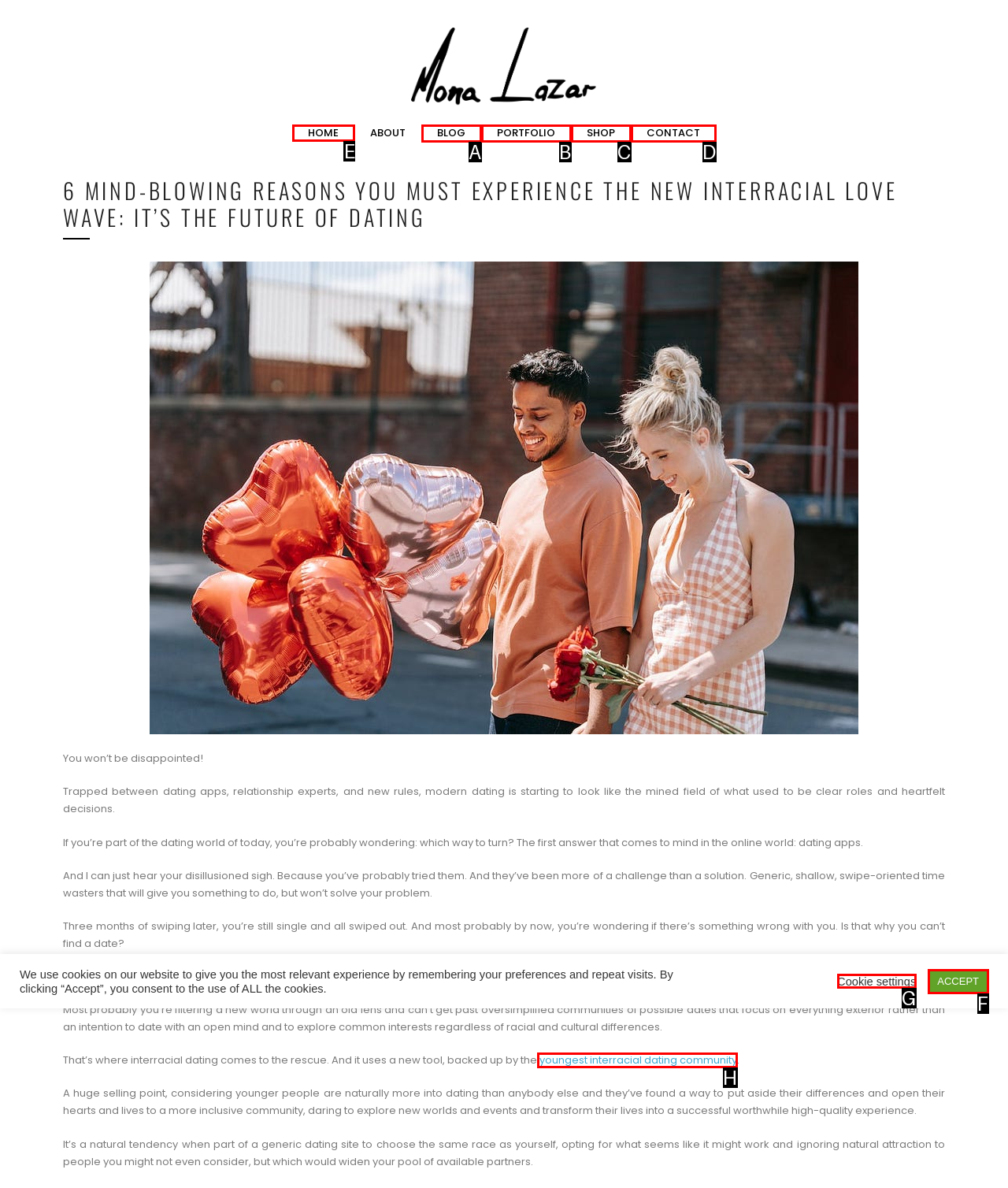Select the correct UI element to complete the task: Click the HOME link
Please provide the letter of the chosen option.

E